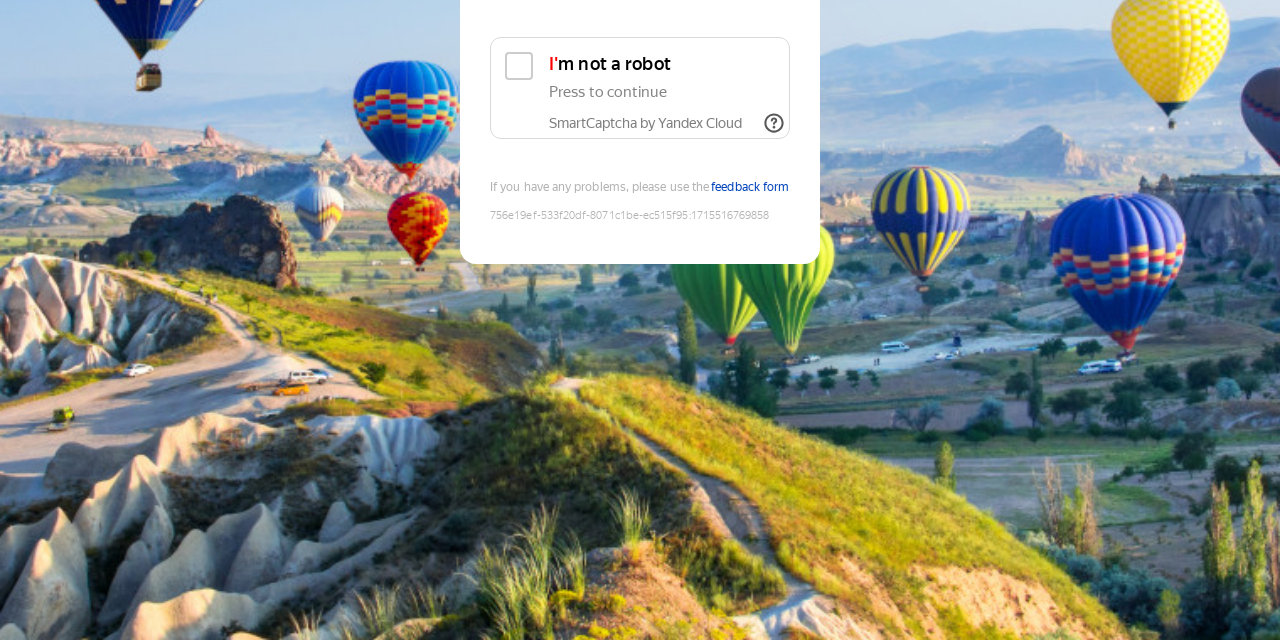Mark the bounding box of the element that matches the following description: "aria-describedby="checkbox-description"".

[0.383, 0.058, 0.617, 0.217]